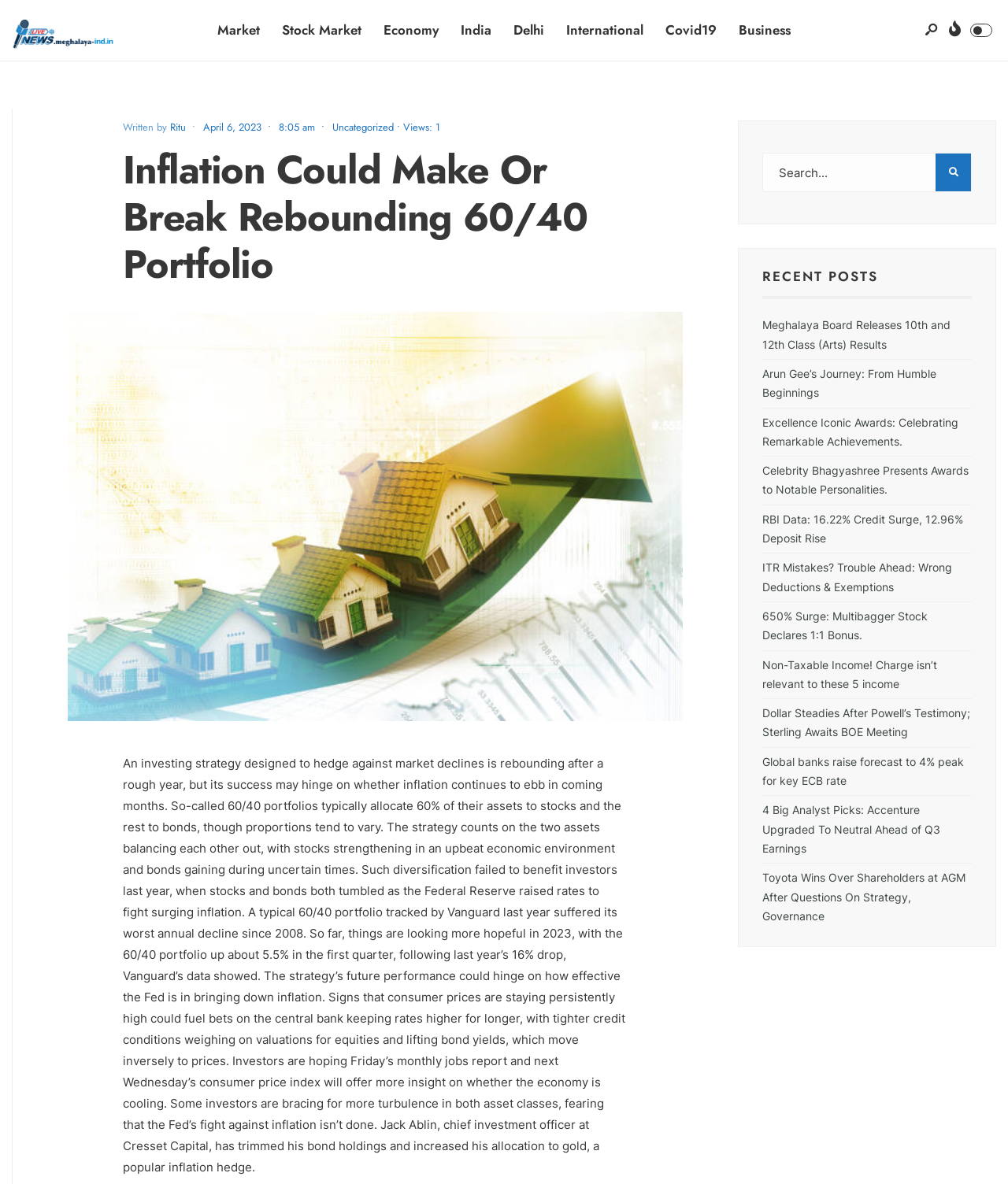What is the author of the article?
Answer the question in a detailed and comprehensive manner.

I found the author's name by looking at the text 'Written by' followed by the link 'Ritu' which indicates the author's name.